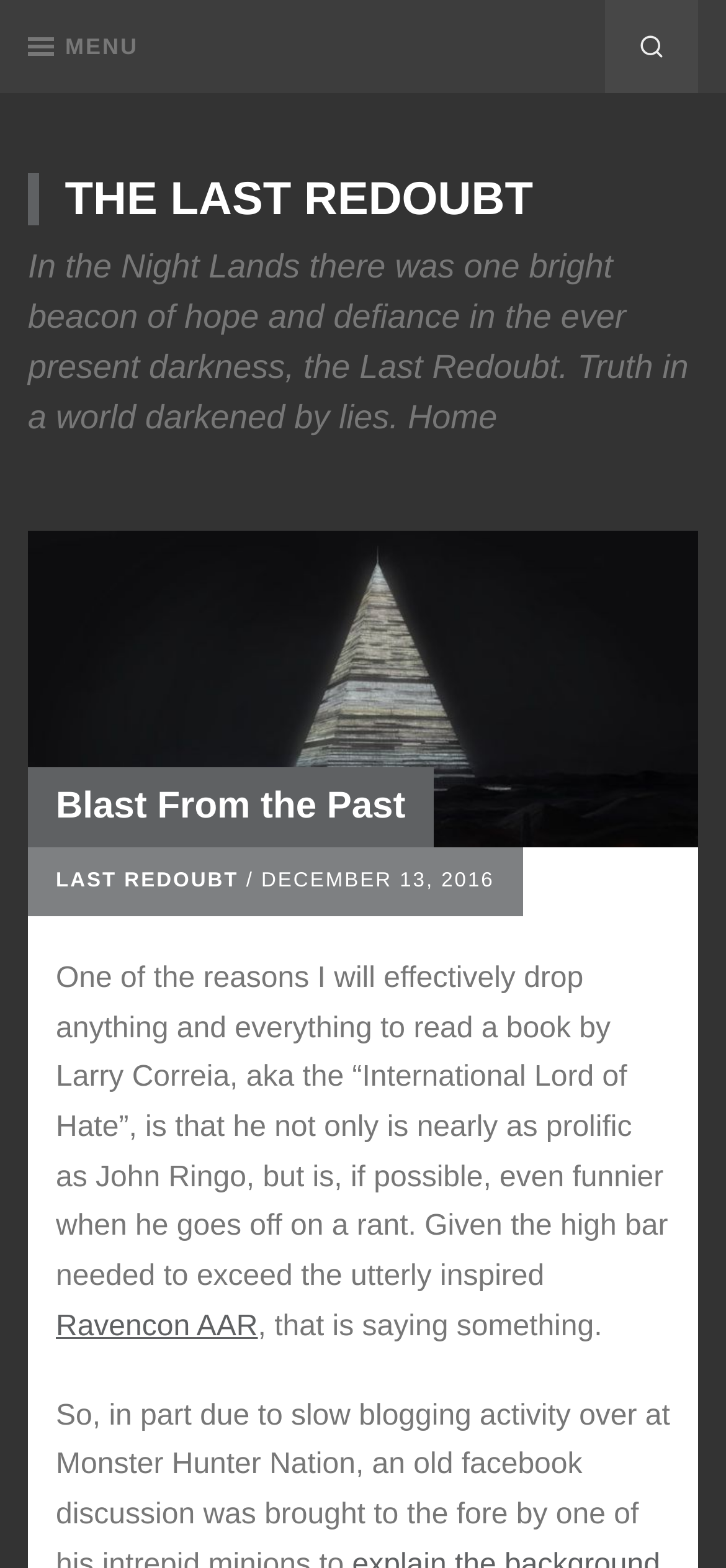Refer to the image and provide an in-depth answer to the question: 
What is the name of the website?

I determined the name of the website by looking at the link element with the text 'THE LAST REDOUBT' at the top of the page, which suggests that it is the title of the website.